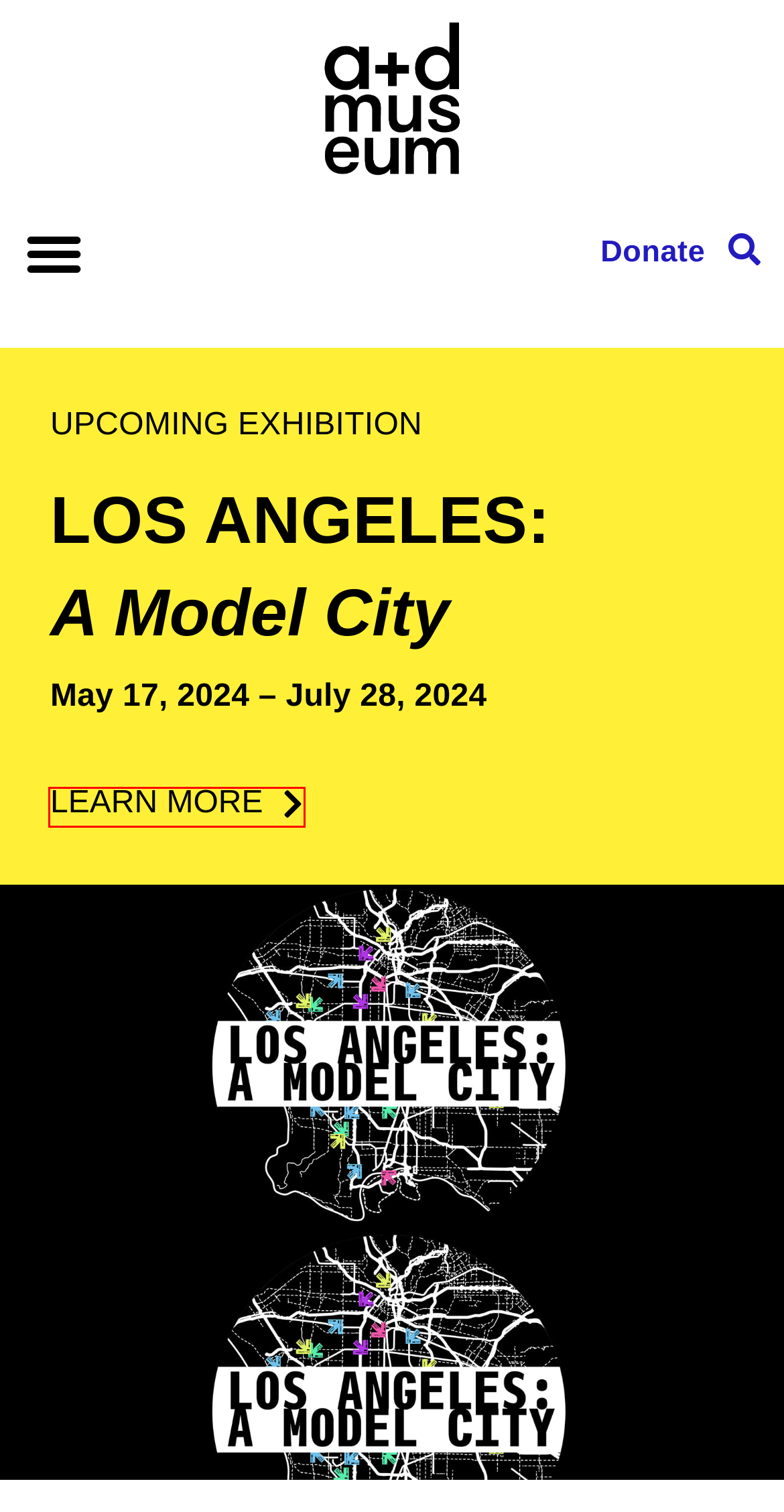Given a webpage screenshot with a red bounding box around a particular element, identify the best description of the new webpage that will appear after clicking on the element inside the red bounding box. Here are the candidates:
A. Support - A+D Museum
B. Exhibitions - A+D Museum
C. Audio List - A+D Museum
D. 2024 DESIGN AWARDS - A+D Museum
E. Los Angeles: A Model City - A+D Museum
F. About - A+D Museum
G. A+D ARCHITECTURE AND DESIGN MUSEUM
H. TOUR: KILLINGSWORTH HOUSE, MARINA TOWER DISPLAY HOME - A+D Museum

E